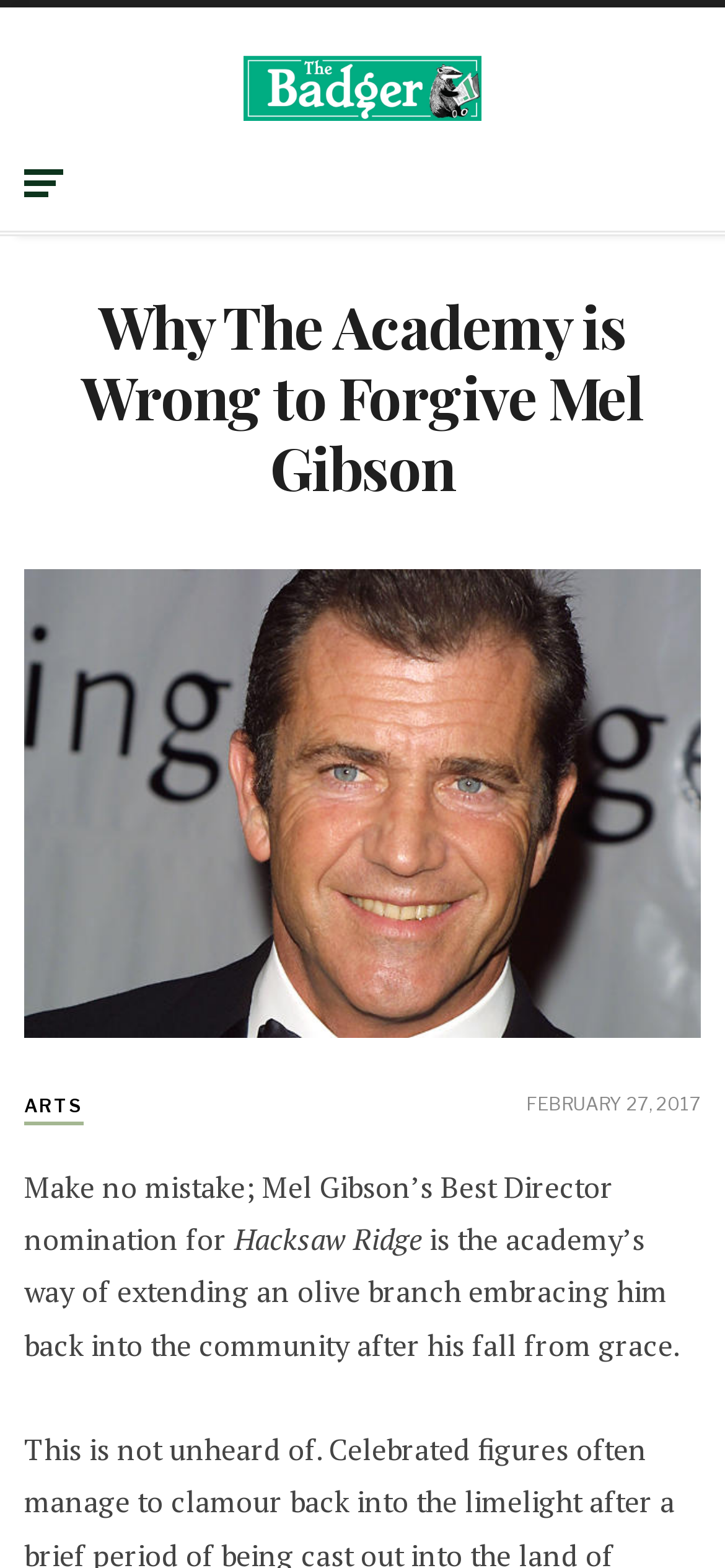Please provide the main heading of the webpage content.

Why The Academy is Wrong to Forgive Mel Gibson